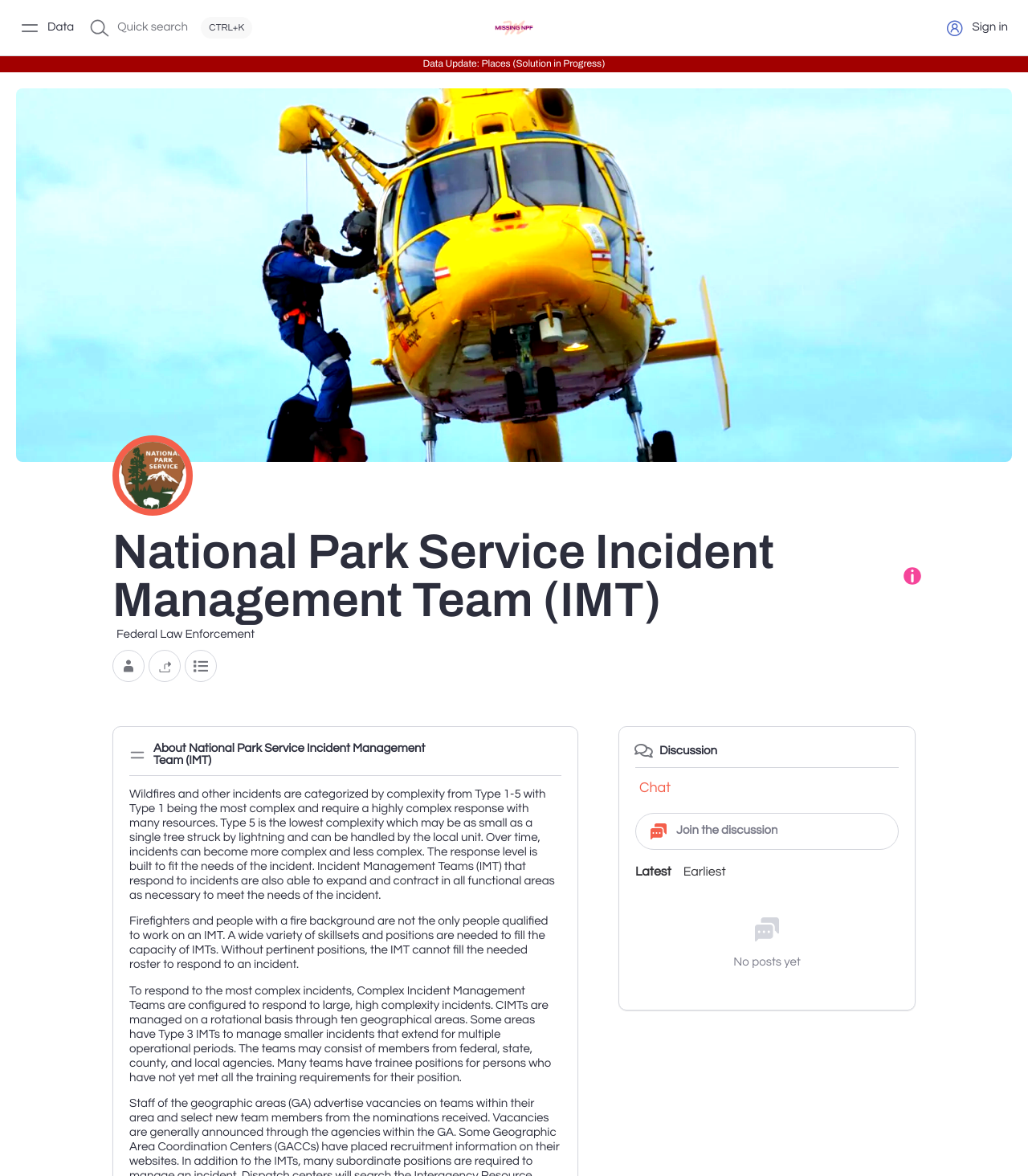Can you look at the image and give a comprehensive answer to the question:
What is the current state of the discussion on this webpage?

I can see a tab panel labeled 'Chat' that contains a link to 'Join the discussion' and a static text that says 'No posts yet'. This suggests that there are currently no posts in the discussion.